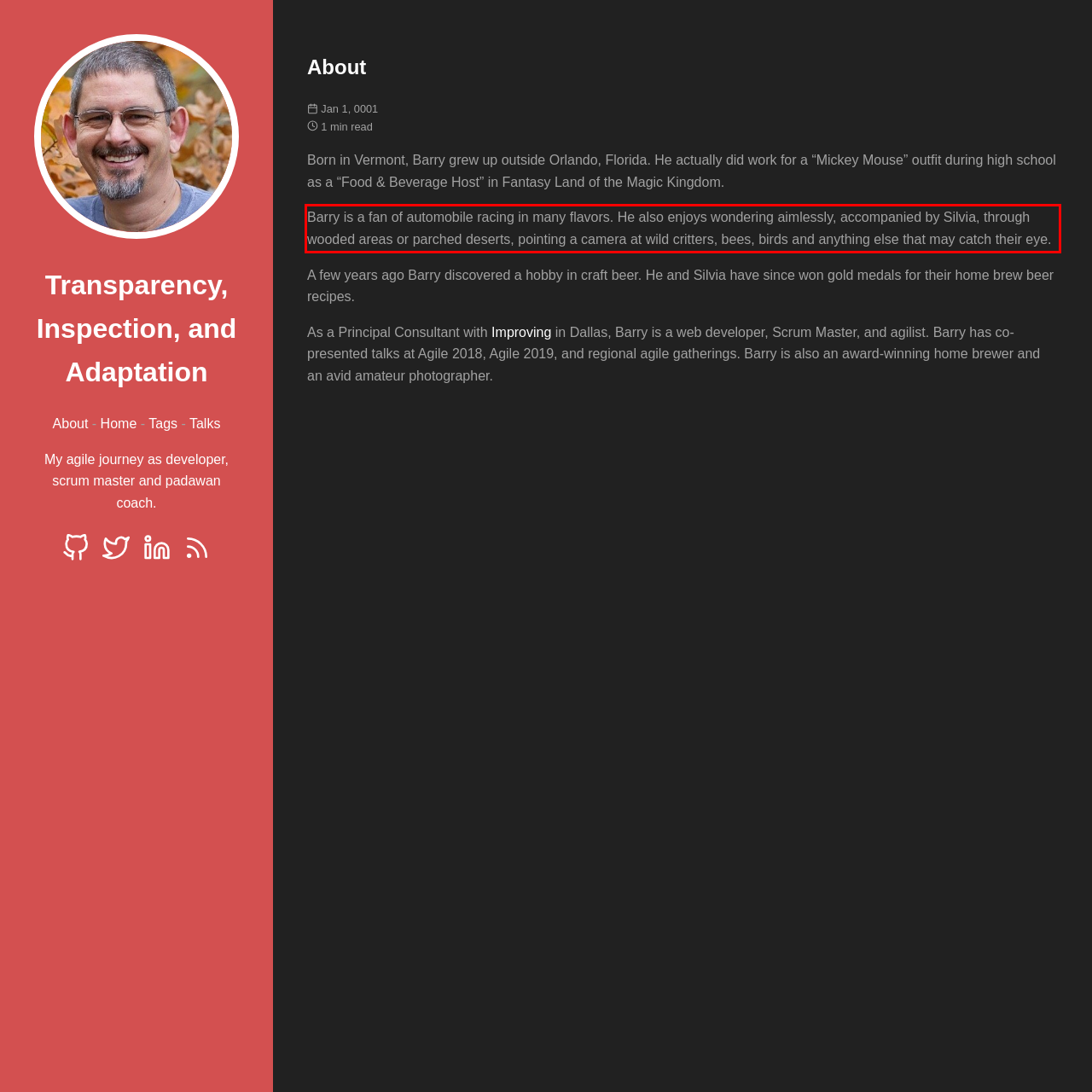By examining the provided screenshot of a webpage, recognize the text within the red bounding box and generate its text content.

Barry is a fan of automobile racing in many flavors. He also enjoys wondering aimlessly, accompanied by Silvia, through wooded areas or parched deserts, pointing a camera at wild critters, bees, birds and anything else that may catch their eye.